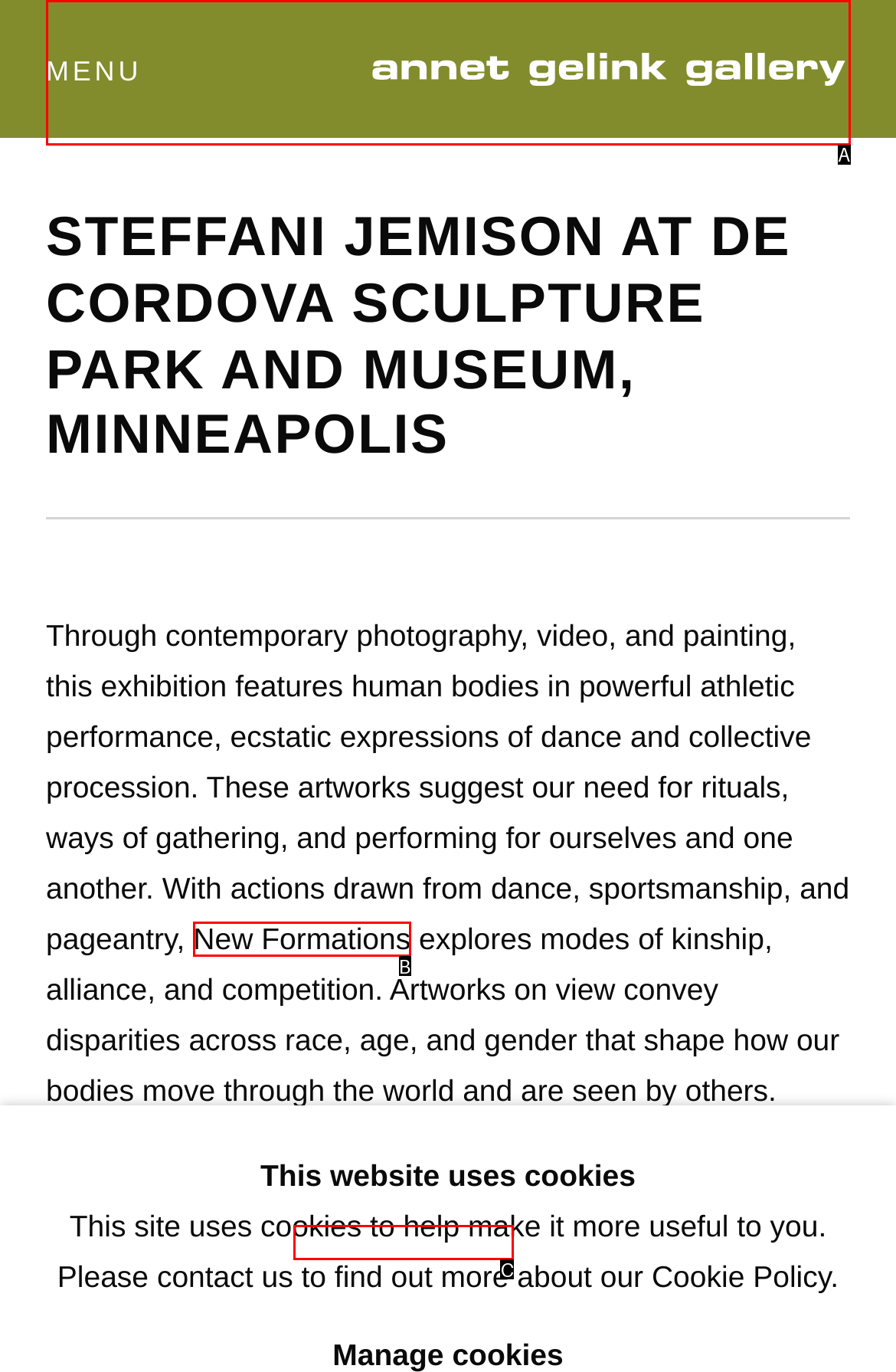Using the description: Menu, find the HTML element that matches it. Answer with the letter of the chosen option.

A